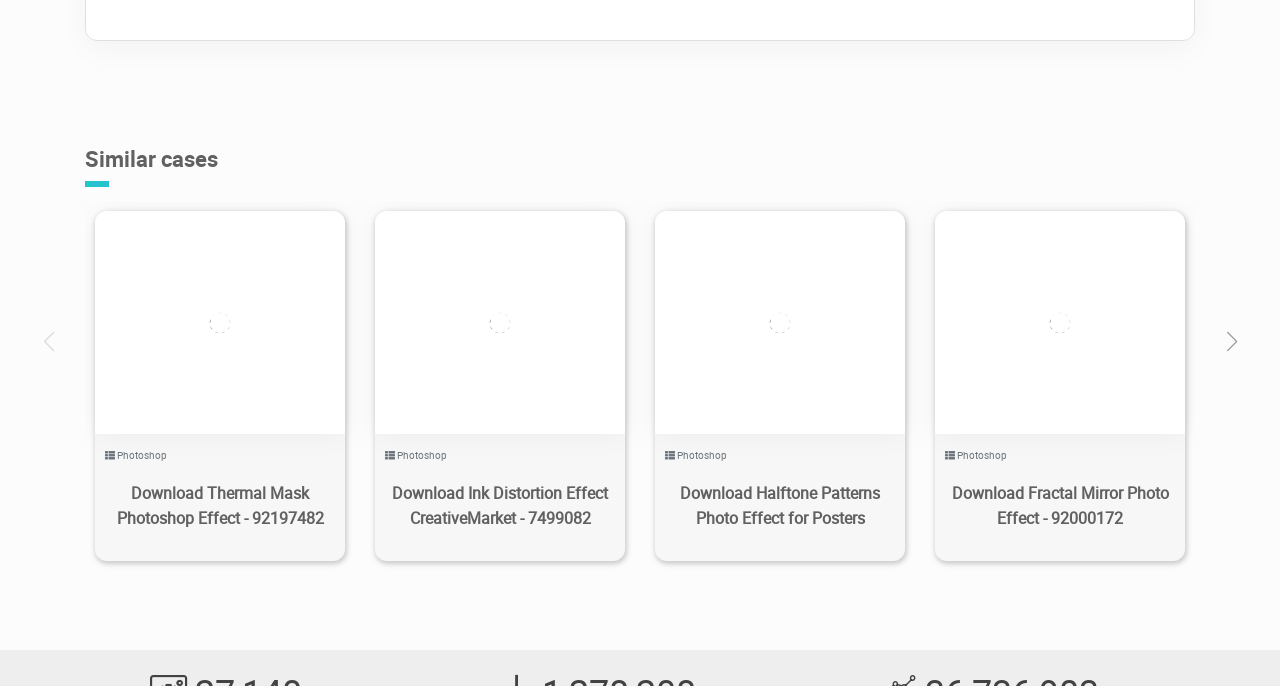Please analyze the image and provide a thorough answer to the question:
Is the 'Previous slide' button enabled?

The 'Previous slide' button has a property 'disabled: True' which indicates that it is not enabled.